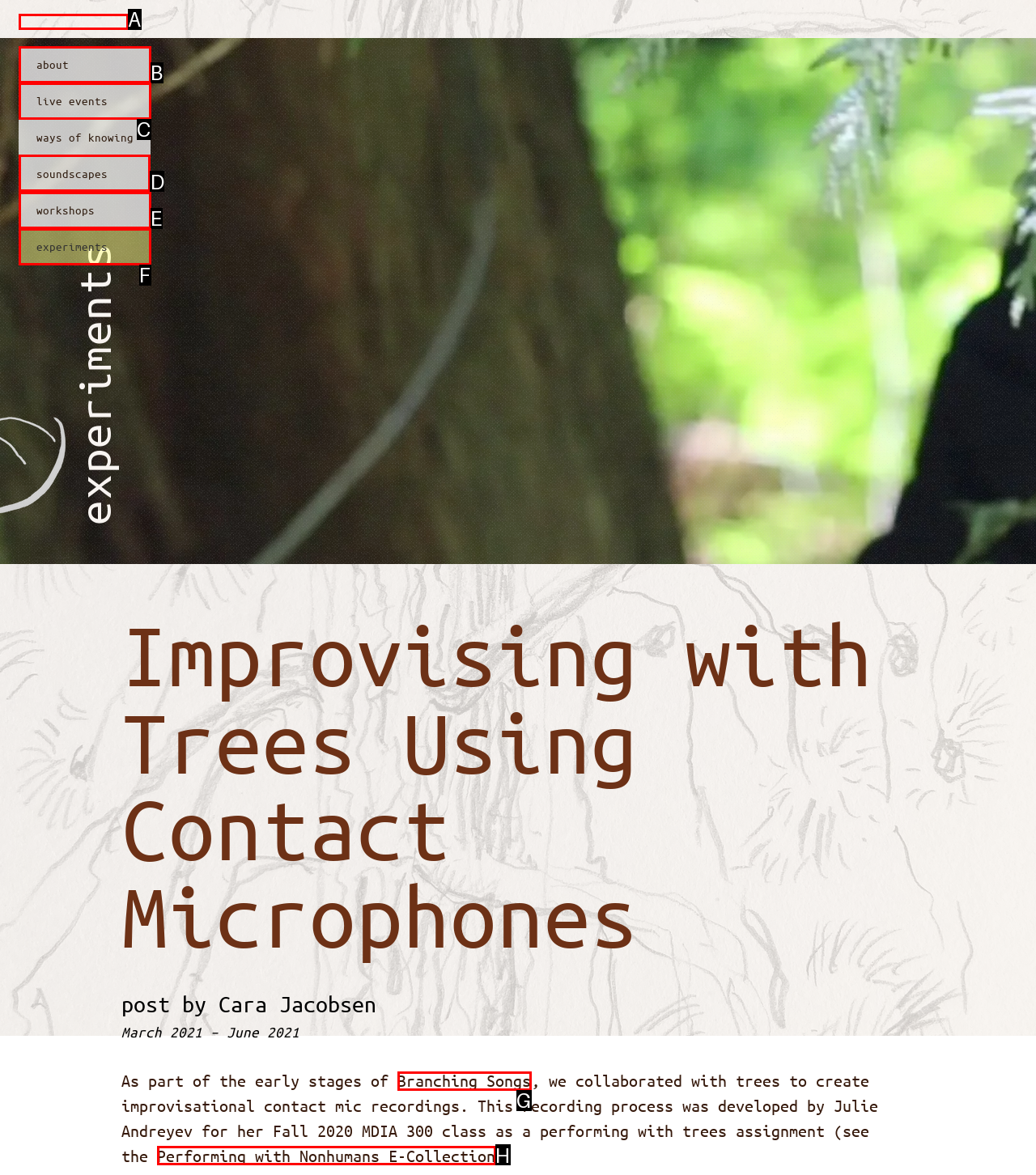Determine which option should be clicked to carry out this task: visit soundscapes
State the letter of the correct choice from the provided options.

D